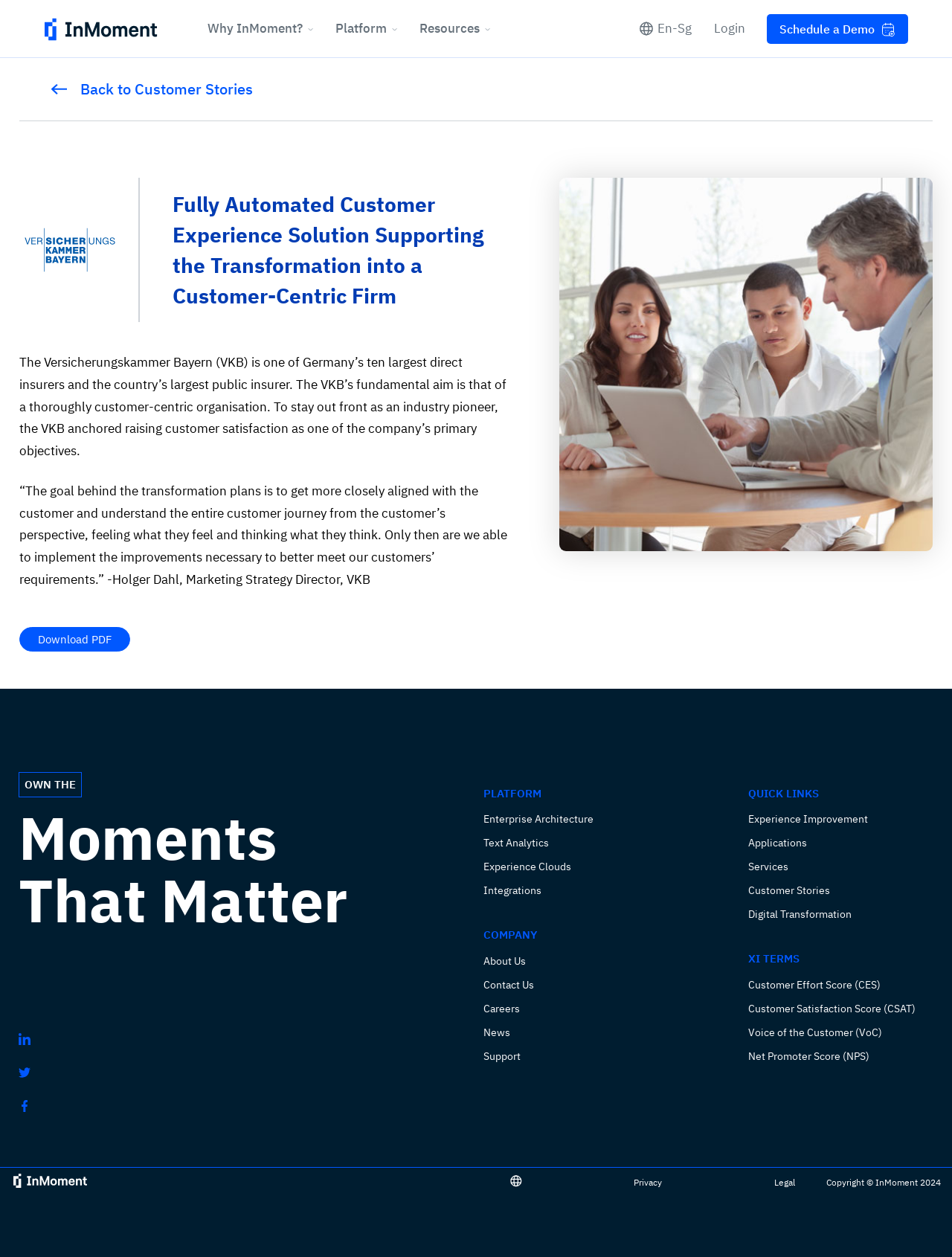Using the element description provided, determine the bounding box coordinates in the format (top-left x, top-left y, bottom-right x, bottom-right y). Ensure that all values are floating point numbers between 0 and 1. Element description: Previous post﻿and R

None